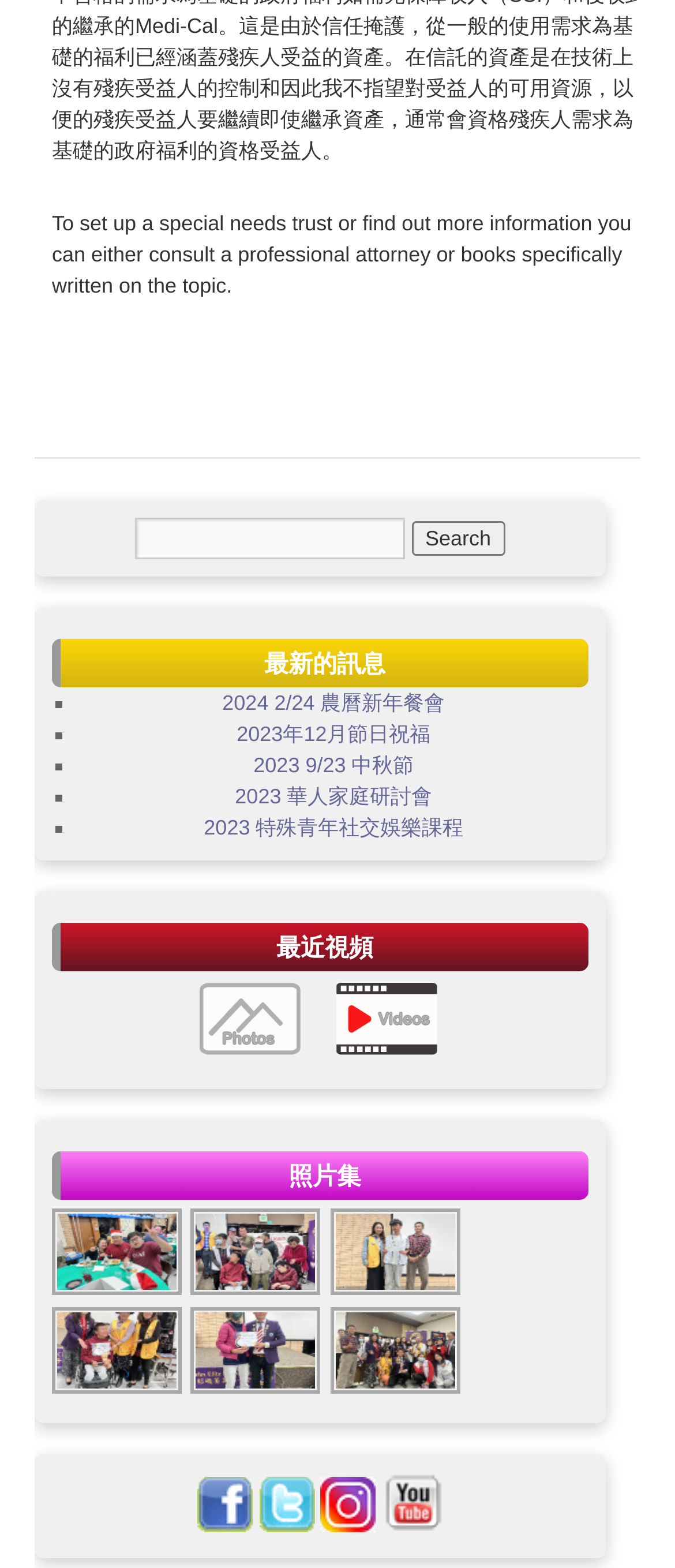What is the purpose of the search box?
Refer to the screenshot and answer in one word or phrase.

To search for information